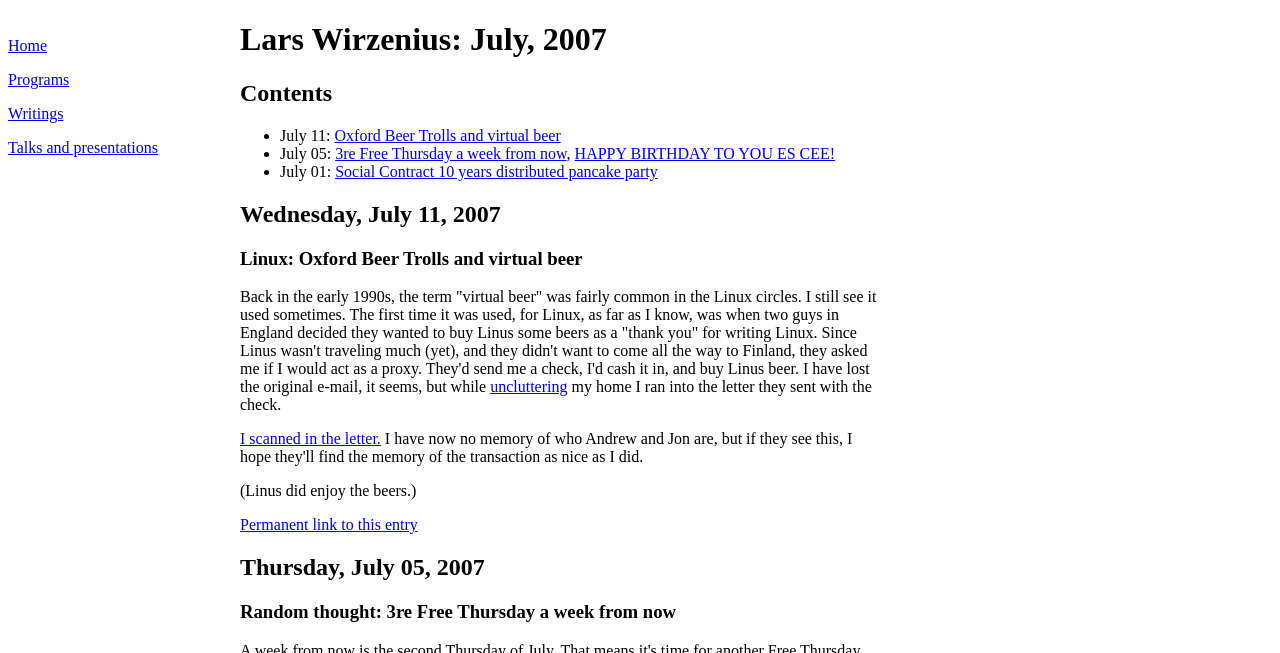Please determine the bounding box coordinates for the element that should be clicked to follow these instructions: "view Social Contract 10 years distributed pancake party".

[0.262, 0.249, 0.514, 0.275]